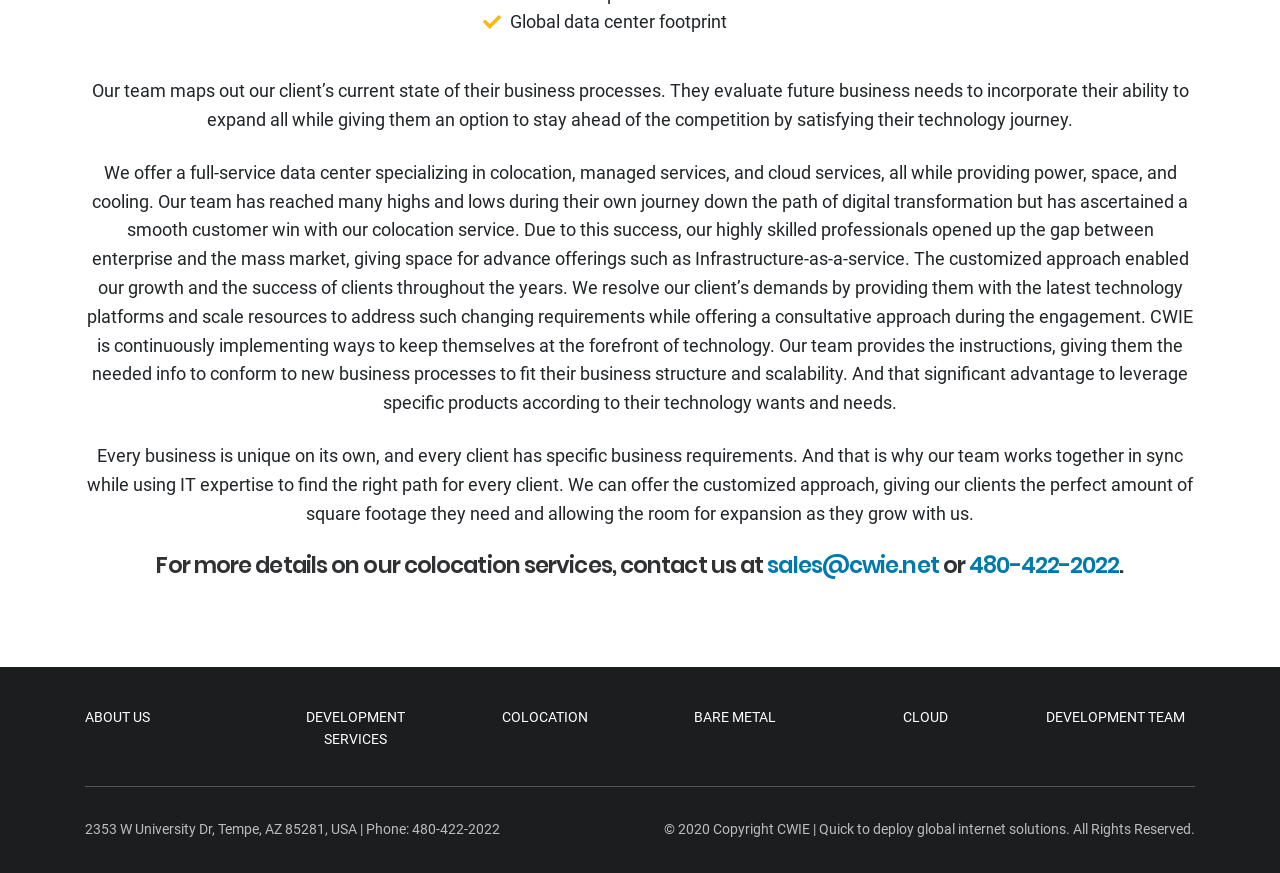What is the company's address?
We need a detailed and exhaustive answer to the question. Please elaborate.

The company's address is 2353 W University Dr, Tempe, AZ 85281, USA, as stated in the footer section of the webpage, which provides contact information and a copyright notice.